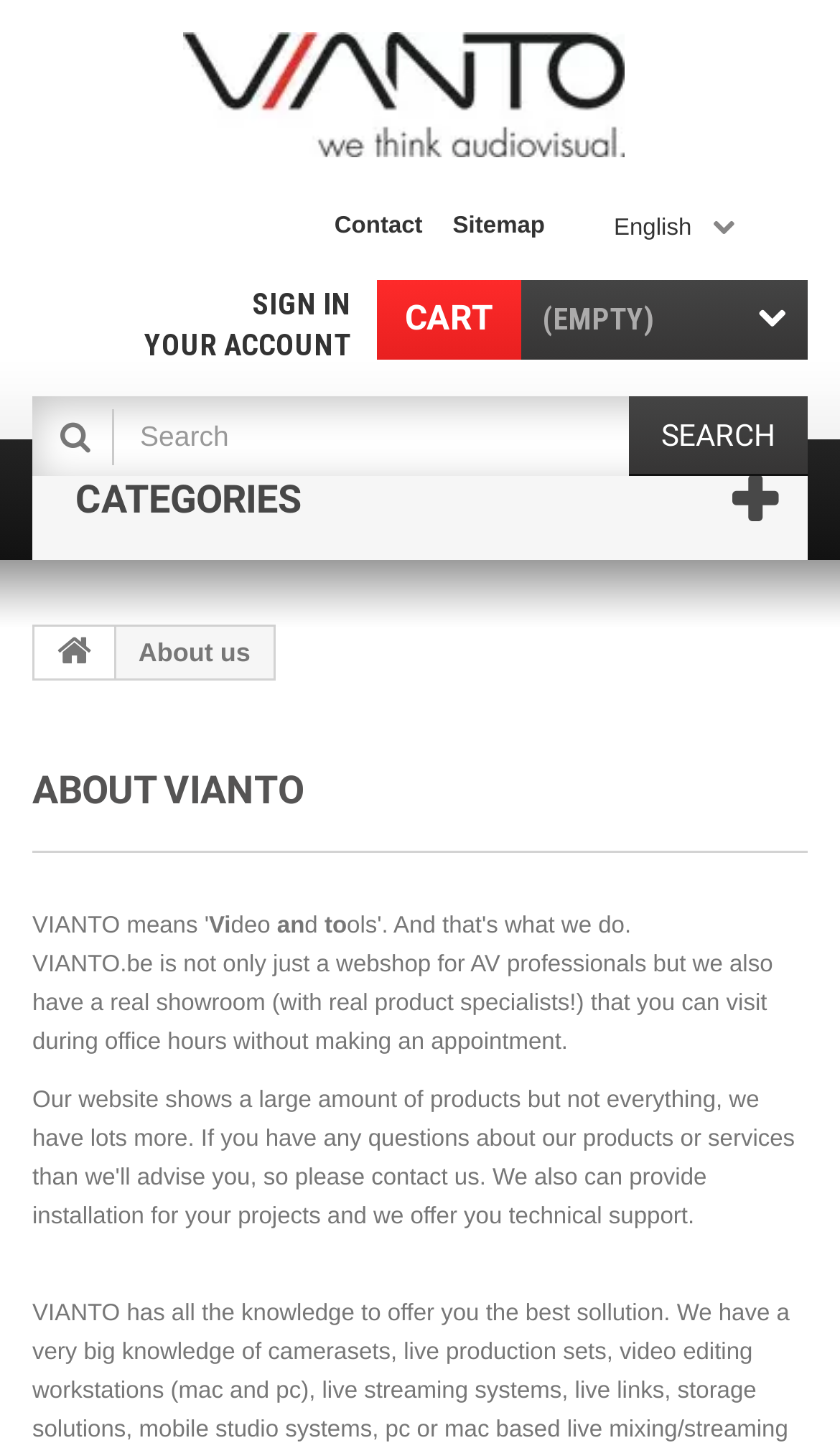What is the purpose of the showroom?
Answer the question with a thorough and detailed explanation.

According to the text on the webpage, the showroom is not only for online shopping but also has a real showroom that can be visited during office hours without making an appointment, where real product specialists are available.